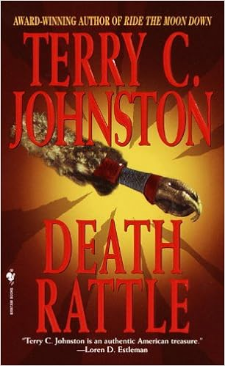Offer a detailed explanation of the image's components.

The image features the book cover of "Death Rattle," written by Terry C. Johnston, an award-winning author known for his contributions to Western fiction. The cover showcases a striking design with a bold red background and a prominent image of a claw, symbolizing the raw and rugged themes prevalent in the narrative. The title "DEATH RATTLE" is displayed in large, dramatic lettering, capturing the attention of potential readers. Below the title, the author's name is prominently placed, affirming Johnston's established reputation in the literary world. This gripping cover entices readers into a tale of adventure and survival on the changing frontier, reflecting the challenges faced by characters like Titus Bass, who navigates a landscape filled with peril and promise.